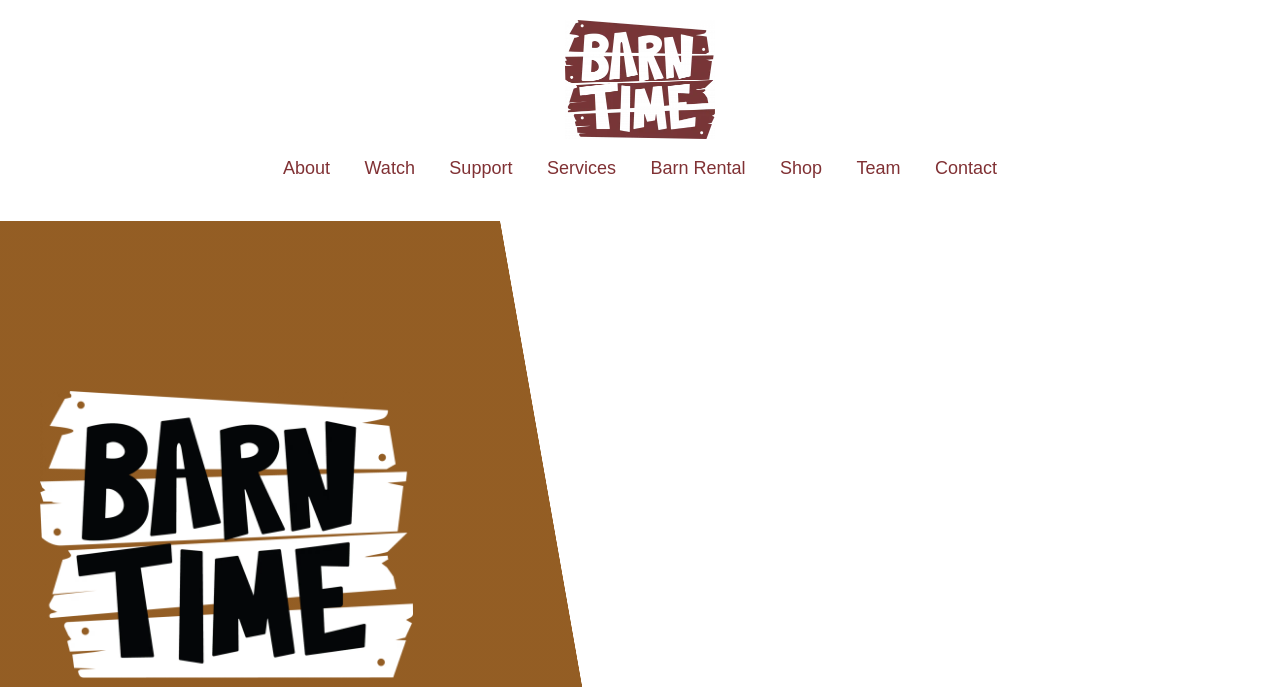Kindly provide the bounding box coordinates of the section you need to click on to fulfill the given instruction: "click the Barn Time logo".

[0.441, 0.029, 0.559, 0.202]